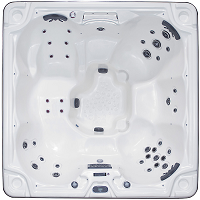Respond with a single word or phrase to the following question: What is the color of the hot tub's shell?

White